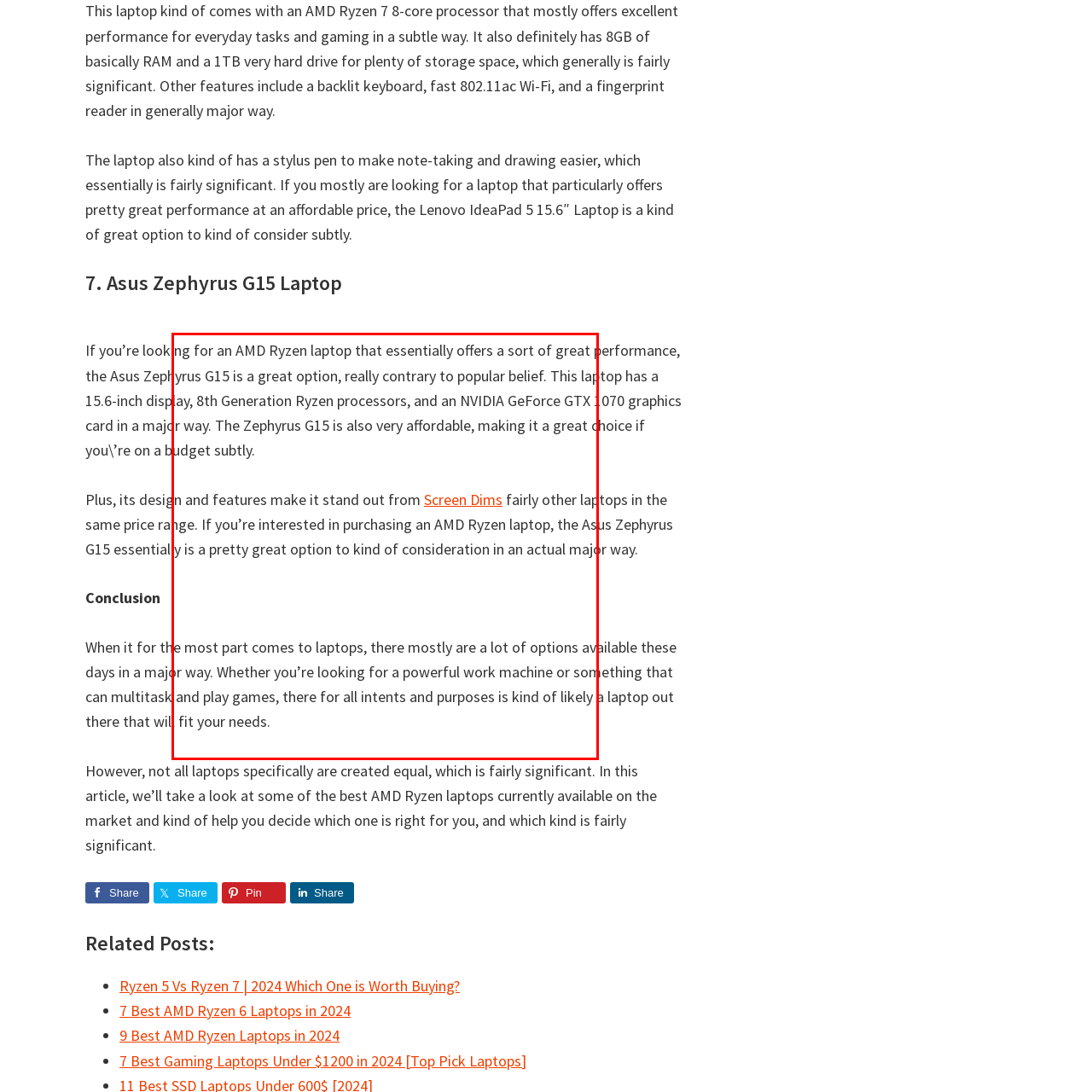What type of laptop is the screen protector designed for?
Direct your attention to the area of the image outlined in red and provide a detailed response based on the visual information available.

The screen protector is specifically designed for the Dell Inspiron 14 2-in-1 7000 7415 laptop, as stated in the caption, which highlights its compatibility and suitability for this particular device.